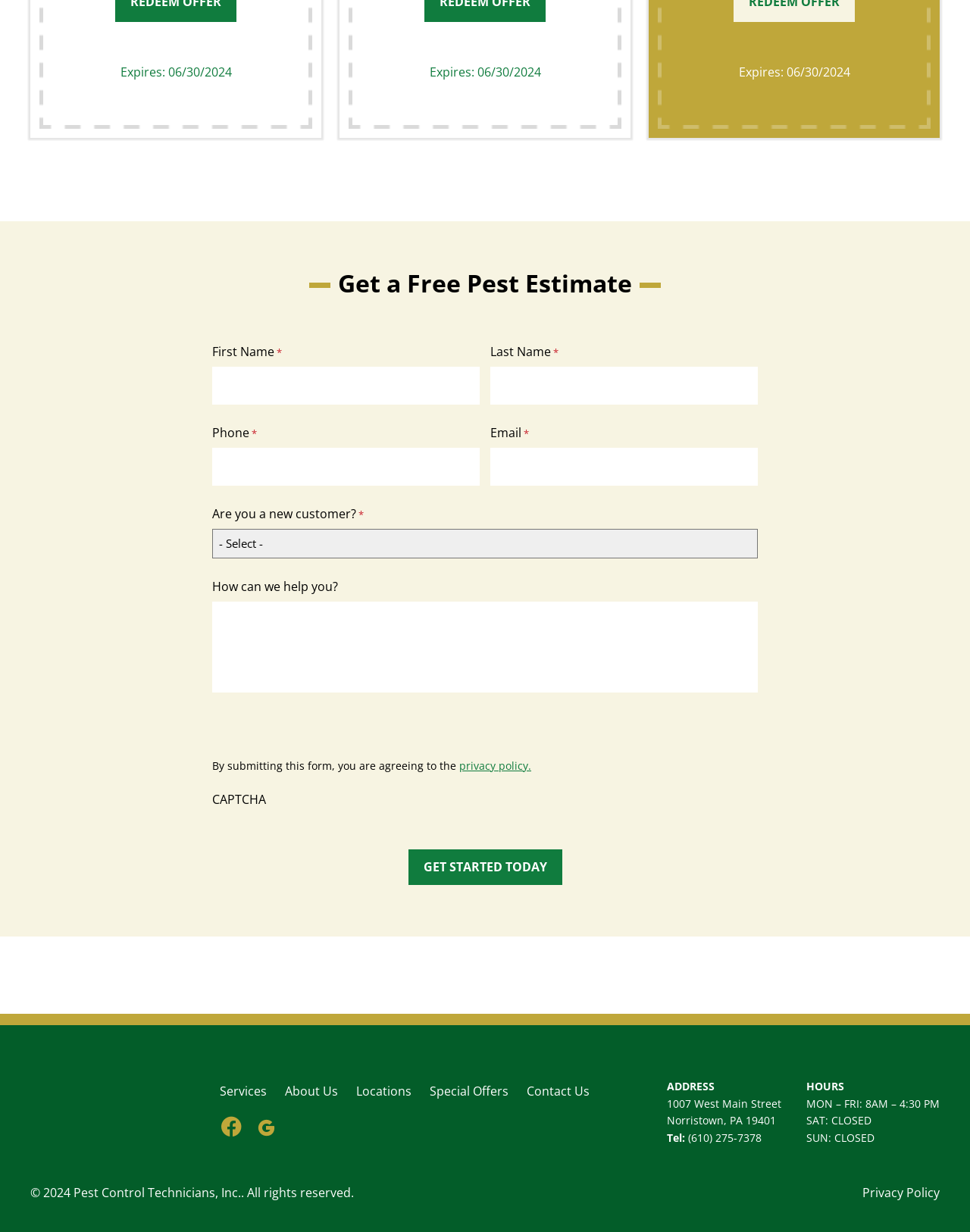Please indicate the bounding box coordinates of the element's region to be clicked to achieve the instruction: "View privacy policy". Provide the coordinates as four float numbers between 0 and 1, i.e., [left, top, right, bottom].

[0.473, 0.616, 0.548, 0.627]